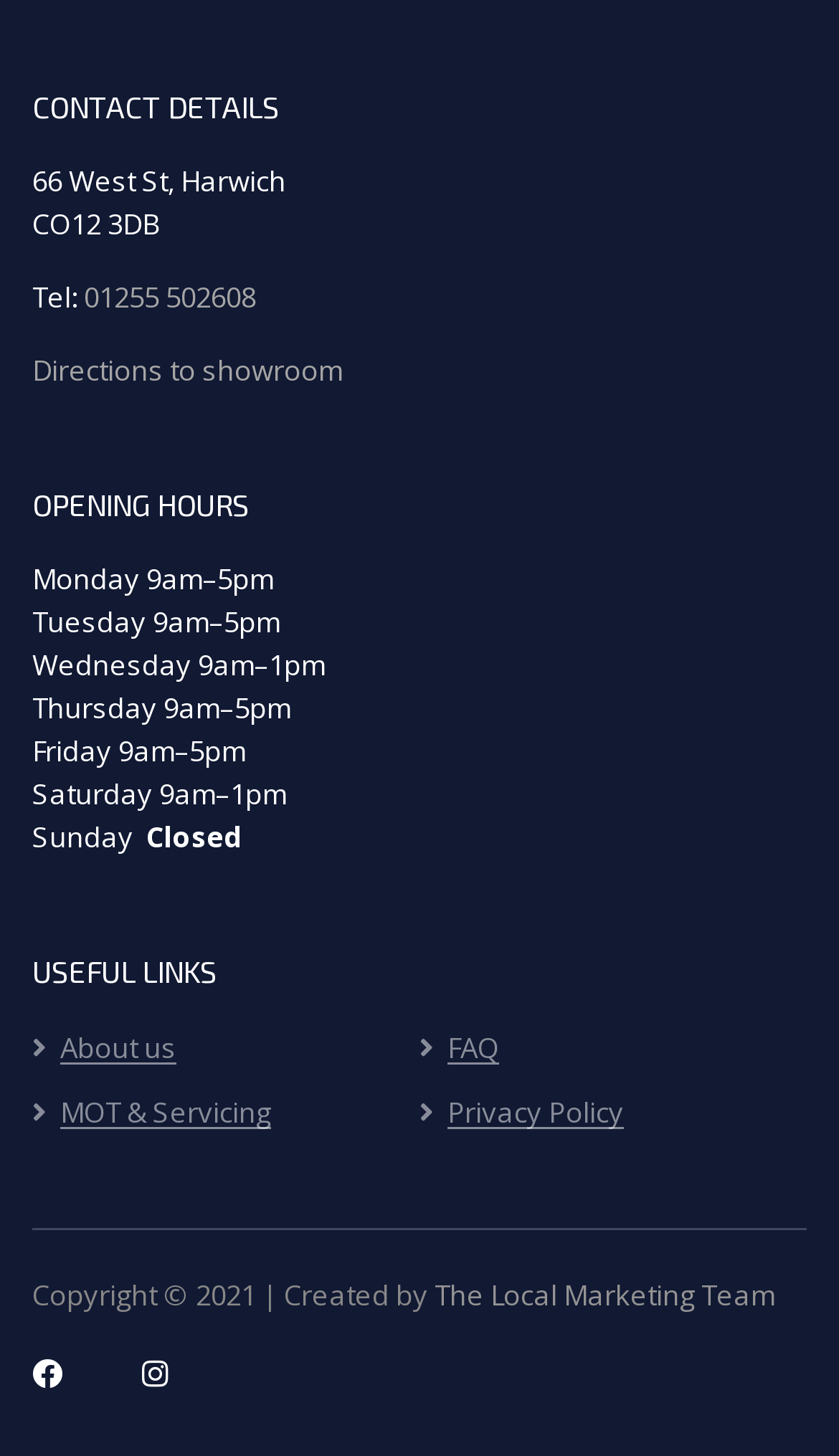Using the webpage screenshot and the element description FAQ, determine the bounding box coordinates. Specify the coordinates in the format (top-left x, top-left y, bottom-right x, bottom-right y) with values ranging from 0 to 1.

[0.533, 0.711, 0.595, 0.732]